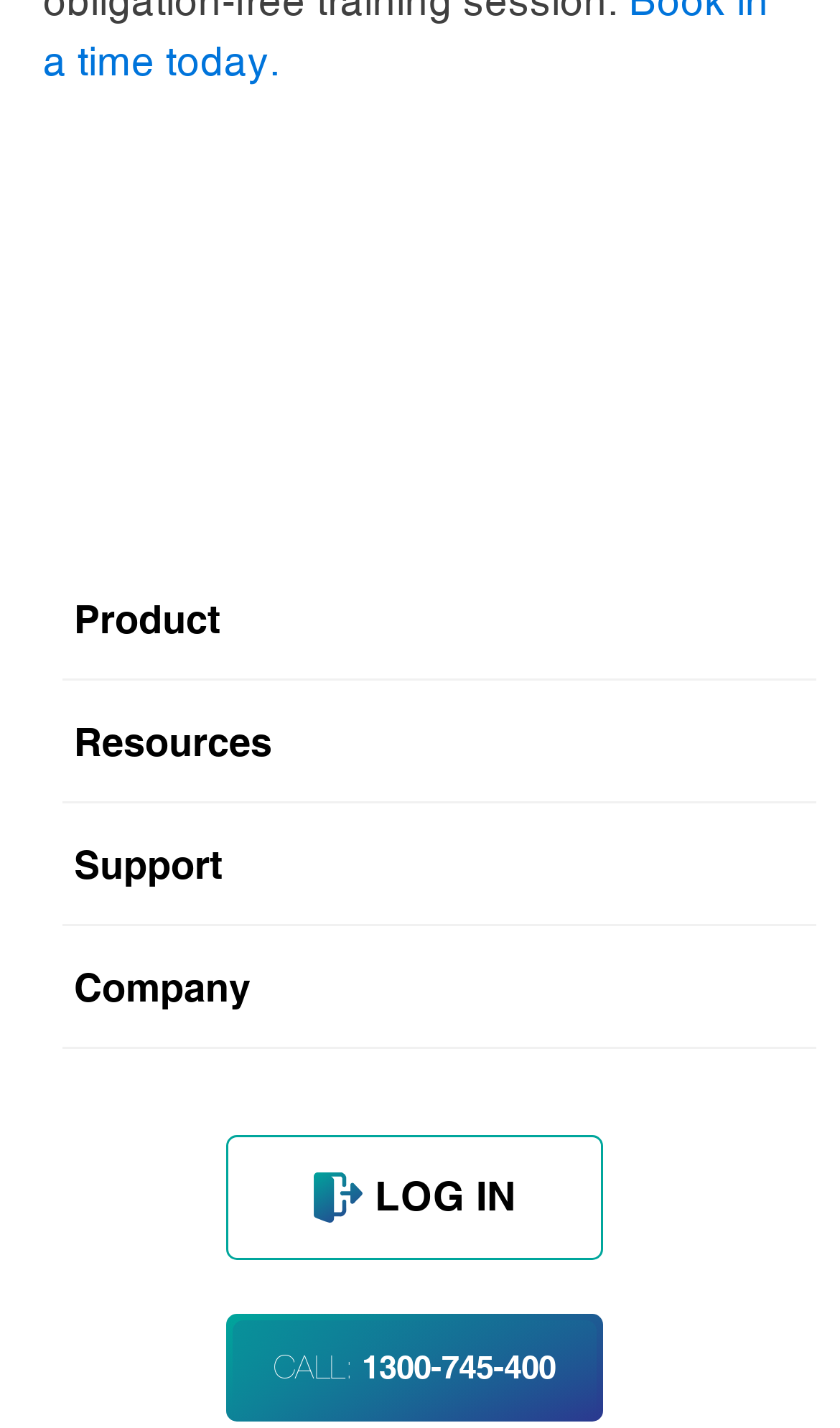Please pinpoint the bounding box coordinates for the region I should click to adhere to this instruction: "Click to post a comment".

None